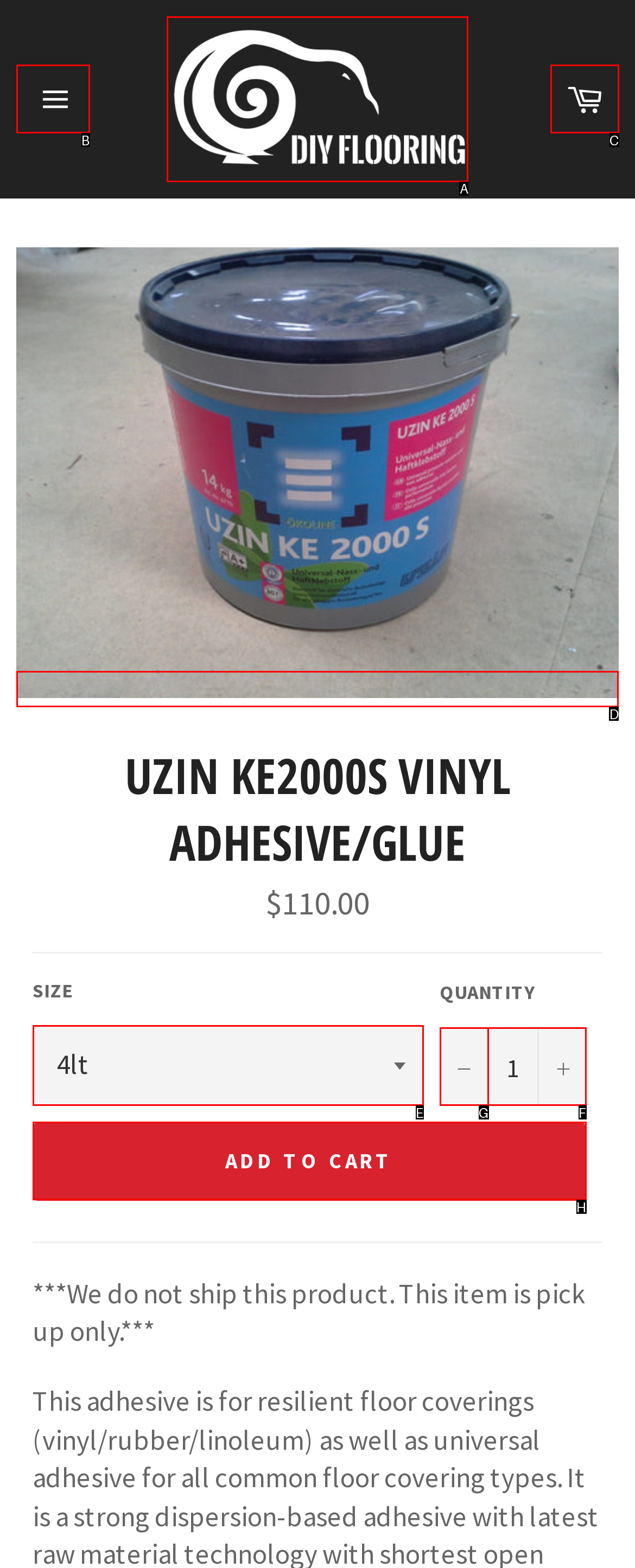Determine which letter corresponds to the UI element to click for this task: View product details
Respond with the letter from the available options.

D